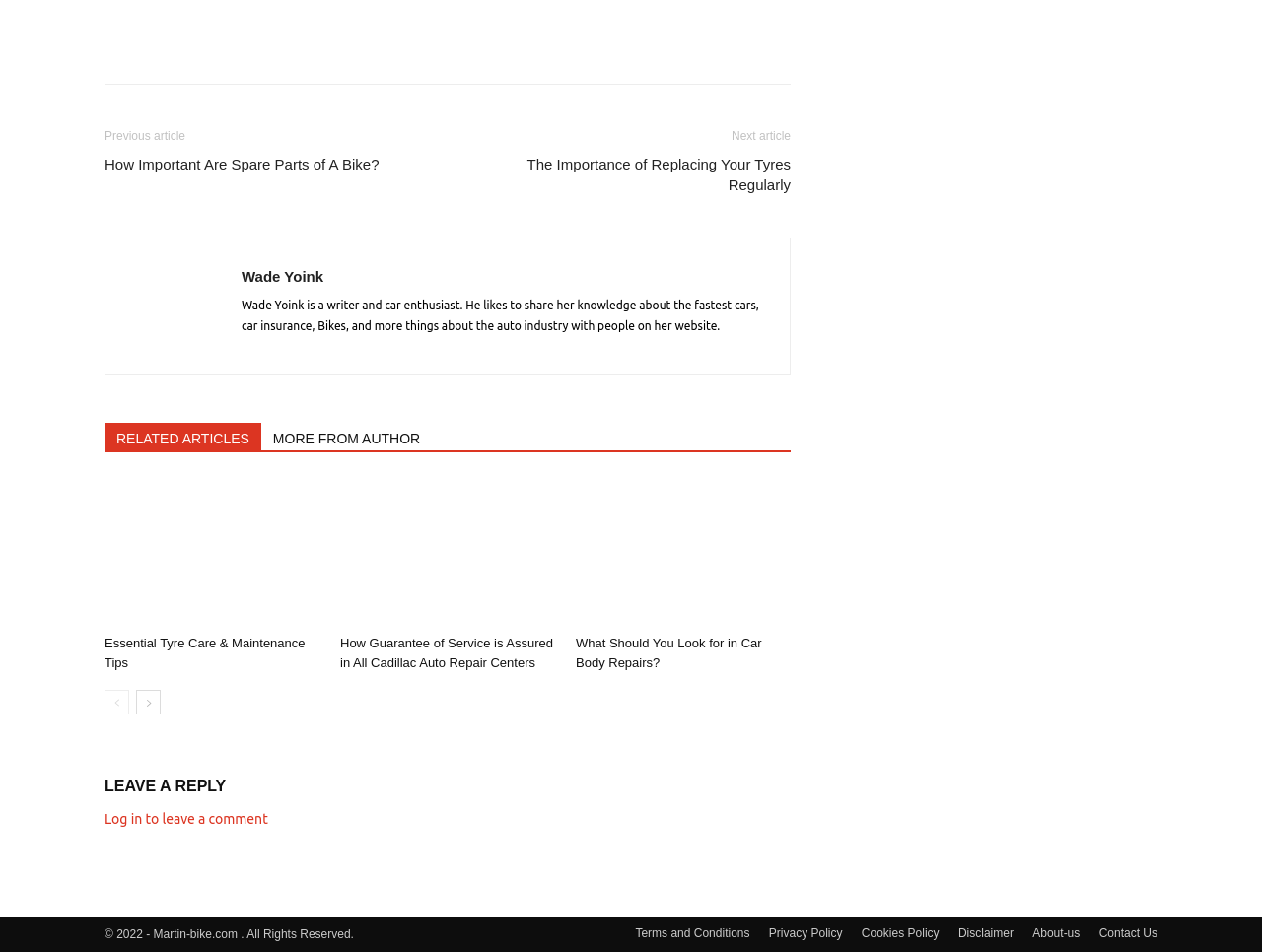Locate the UI element described as follows: "Wade Yoink". Return the bounding box coordinates as four float numbers between 0 and 1 in the order [left, top, right, bottom].

[0.191, 0.432, 0.256, 0.45]